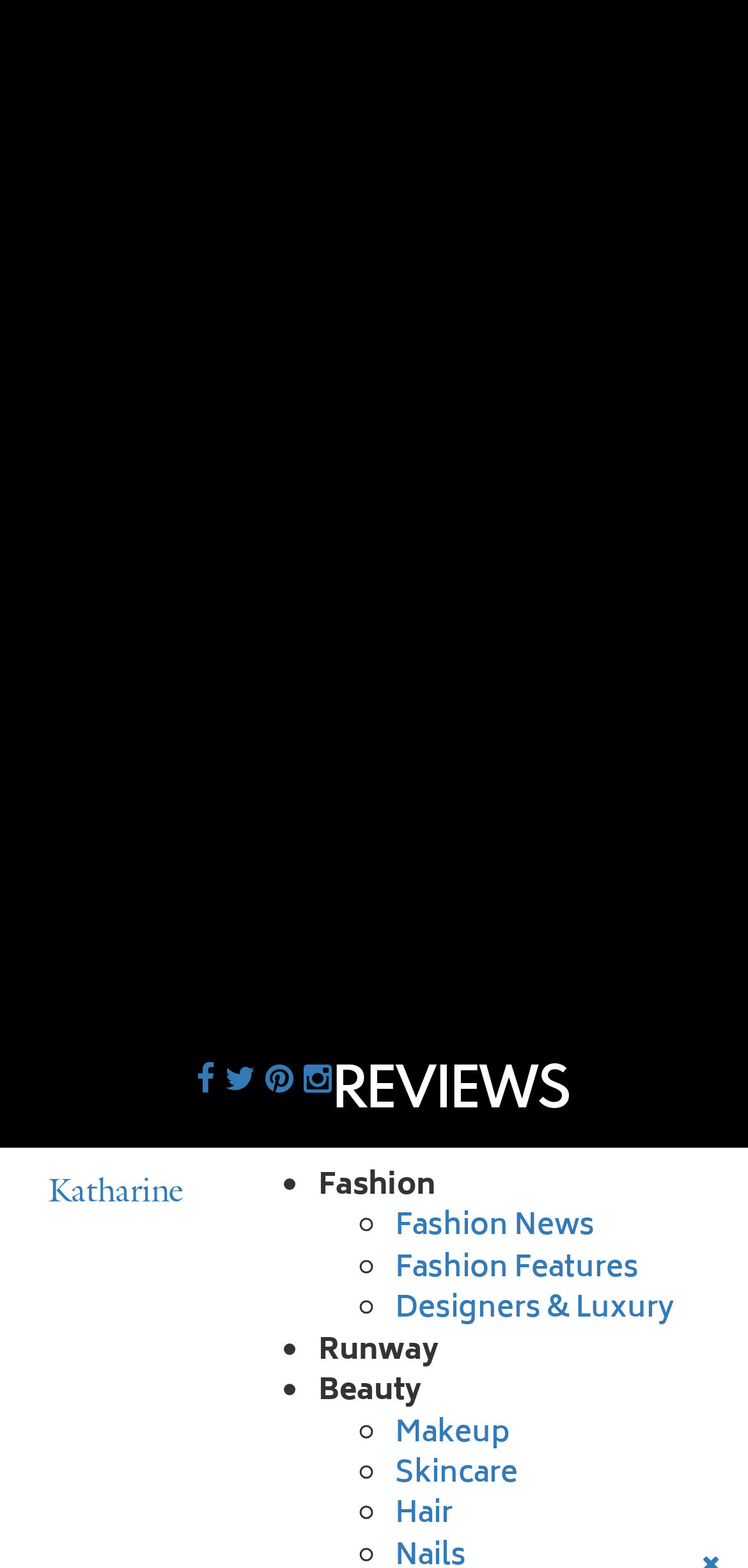Identify the bounding box coordinates for the UI element described as follows: Pakistani court orders Musharraf's arrest. Use the format (top-left x, top-left y, bottom-right x, bottom-right y) and ensure all values are floating point numbers between 0 and 1.

None